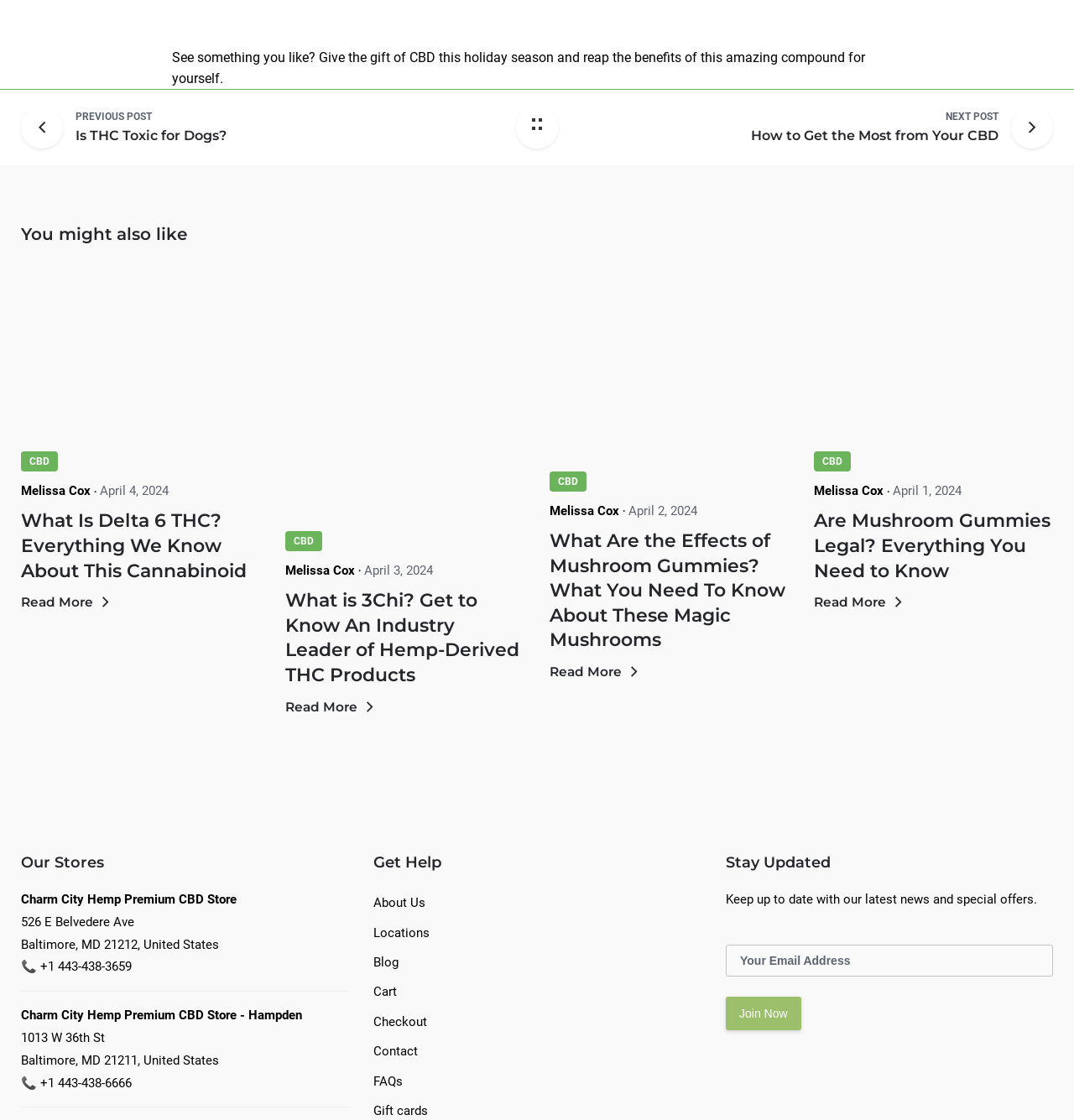Look at the image and give a detailed response to the following question: What is the purpose of the 'Join Now' button?

I looked at the context of the 'Join Now' button, which is below the 'Stay Updated' heading and a text input field for email address. Therefore, I inferred that the purpose of the 'Join Now' button is to join the newsletter or stay updated with the latest news and special offers.